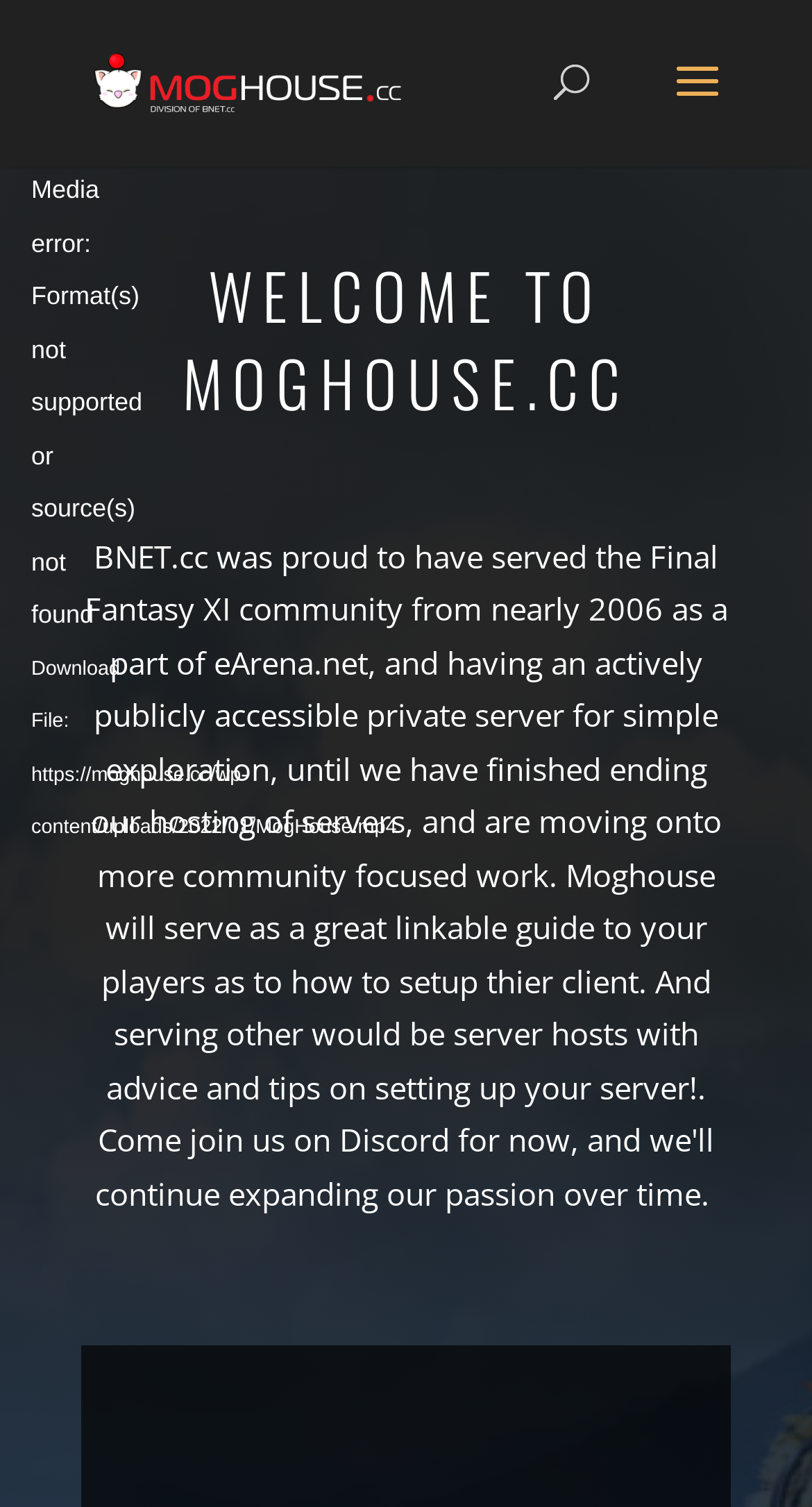Please provide a one-word or phrase answer to the question: 
What is the error message in the search section?

Media error